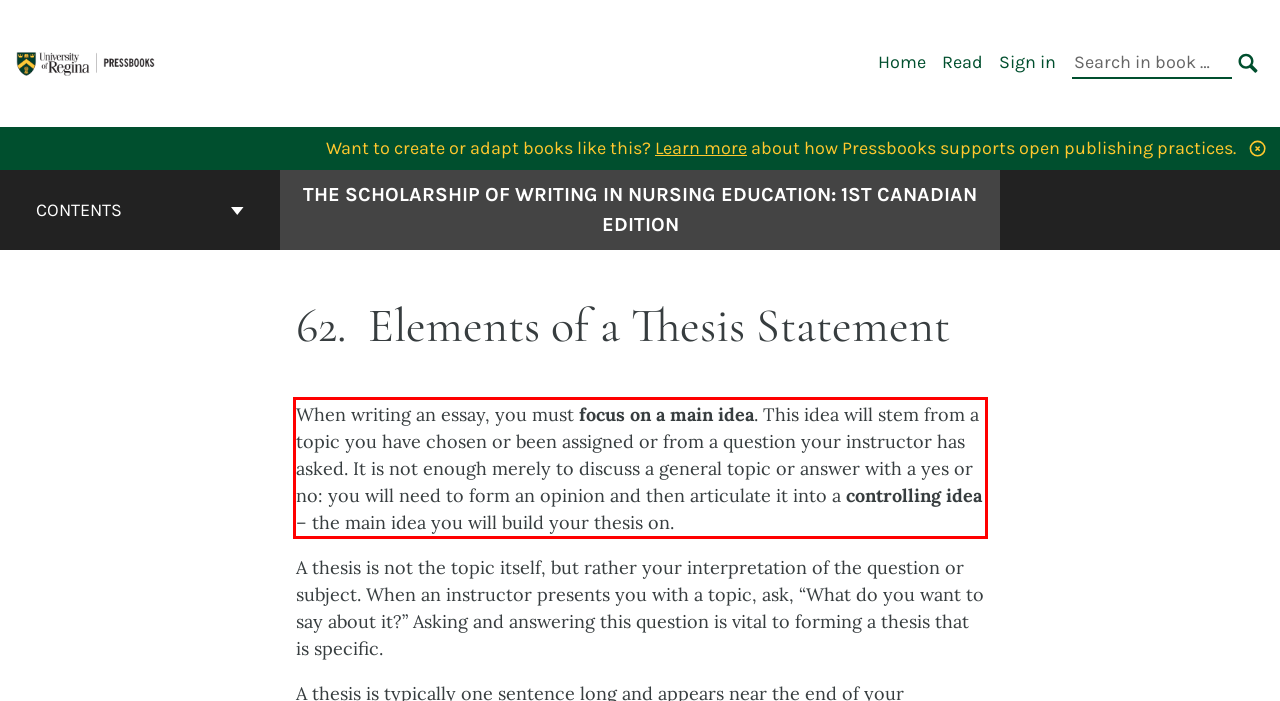Please perform OCR on the text within the red rectangle in the webpage screenshot and return the text content.

When writing an essay, you must focus on a main idea. This idea will stem from a topic you have chosen or been assigned or from a question your instructor has asked. It is not enough merely to discuss a general topic or answer with a yes or no: you will need to form an opinion and then articulate it into a controlling idea – the main idea you will build your thesis on.